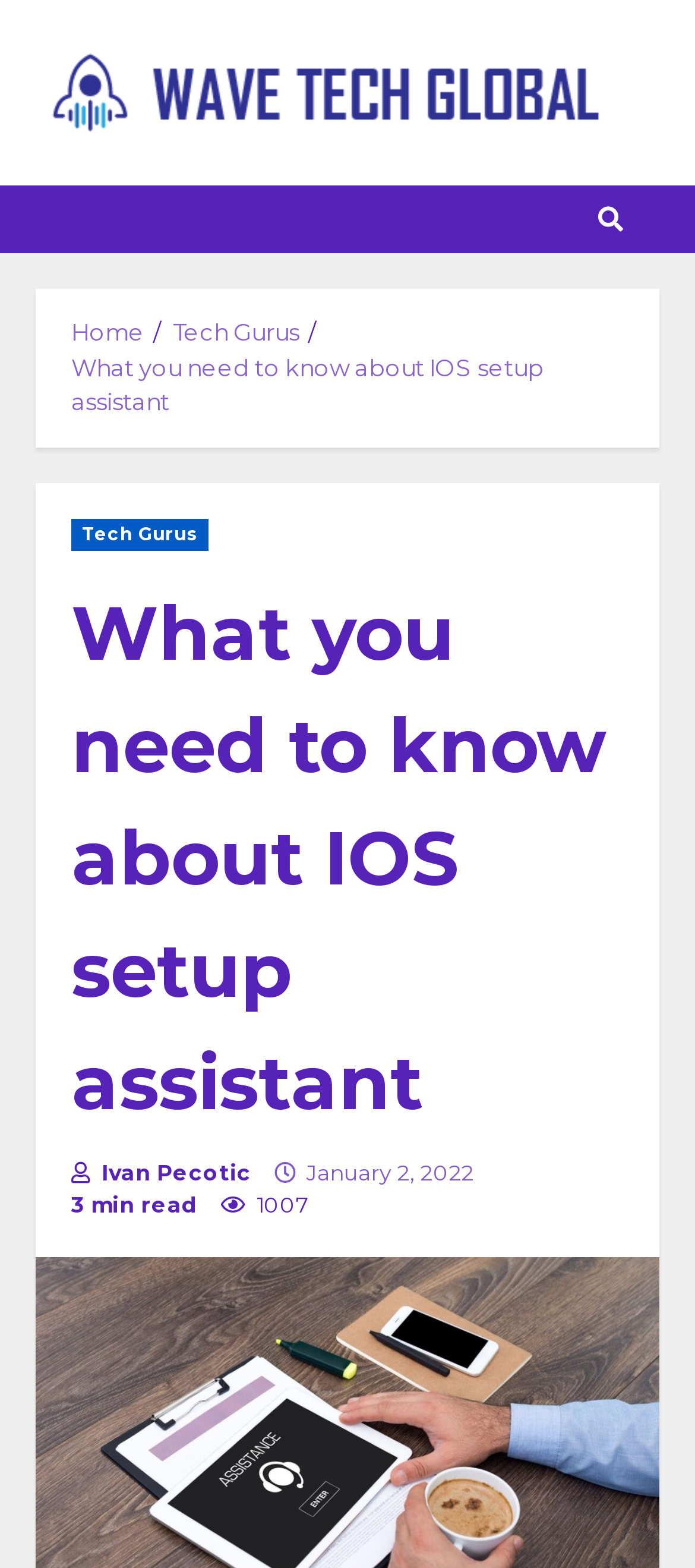Find and extract the text of the primary heading on the webpage.

What you need to know about IOS setup assistant